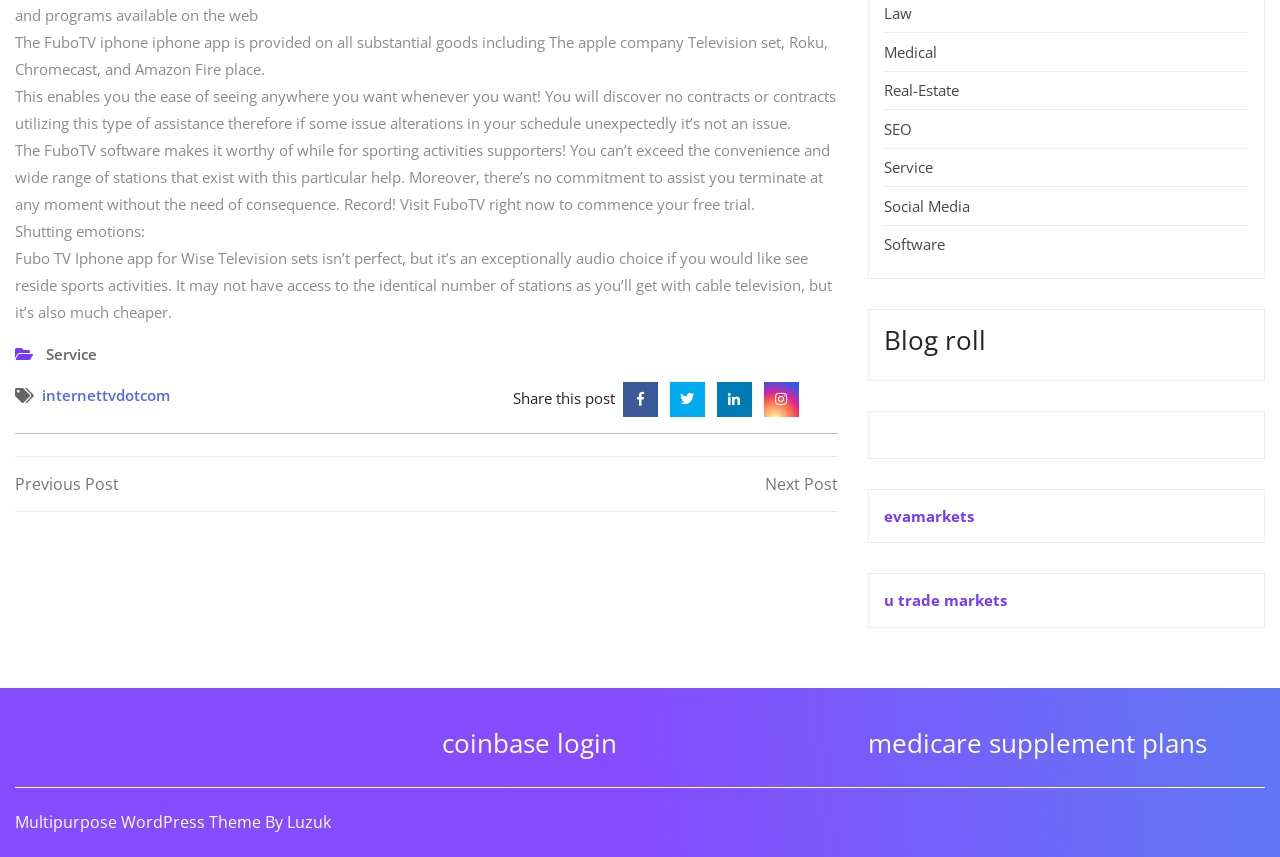Please specify the bounding box coordinates of the clickable region necessary for completing the following instruction: "Submit the comment". The coordinates must consist of four float numbers between 0 and 1, i.e., [left, top, right, bottom].

None